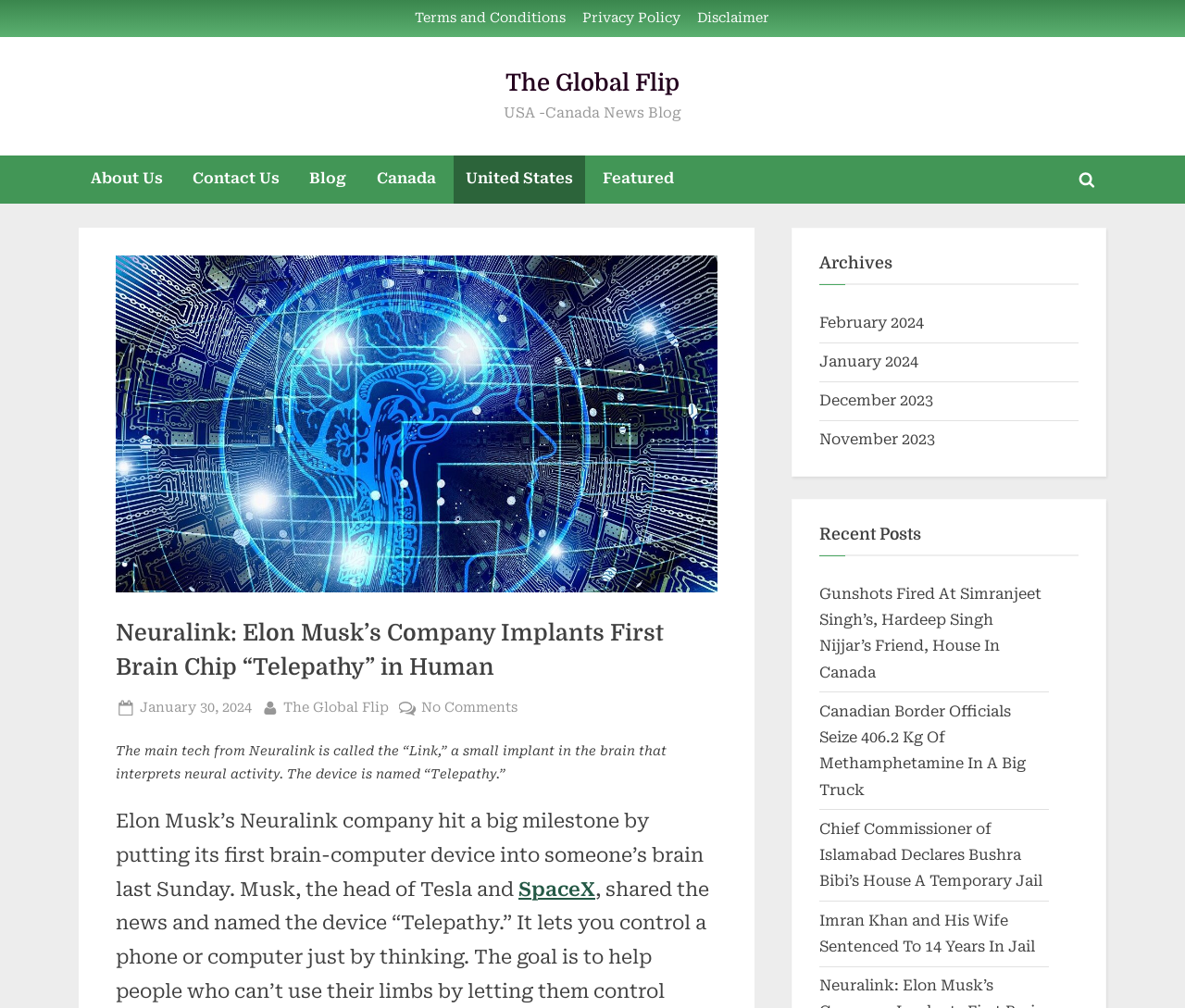Please mark the clickable region by giving the bounding box coordinates needed to complete this instruction: "Visit the About Us page".

[0.066, 0.154, 0.148, 0.202]